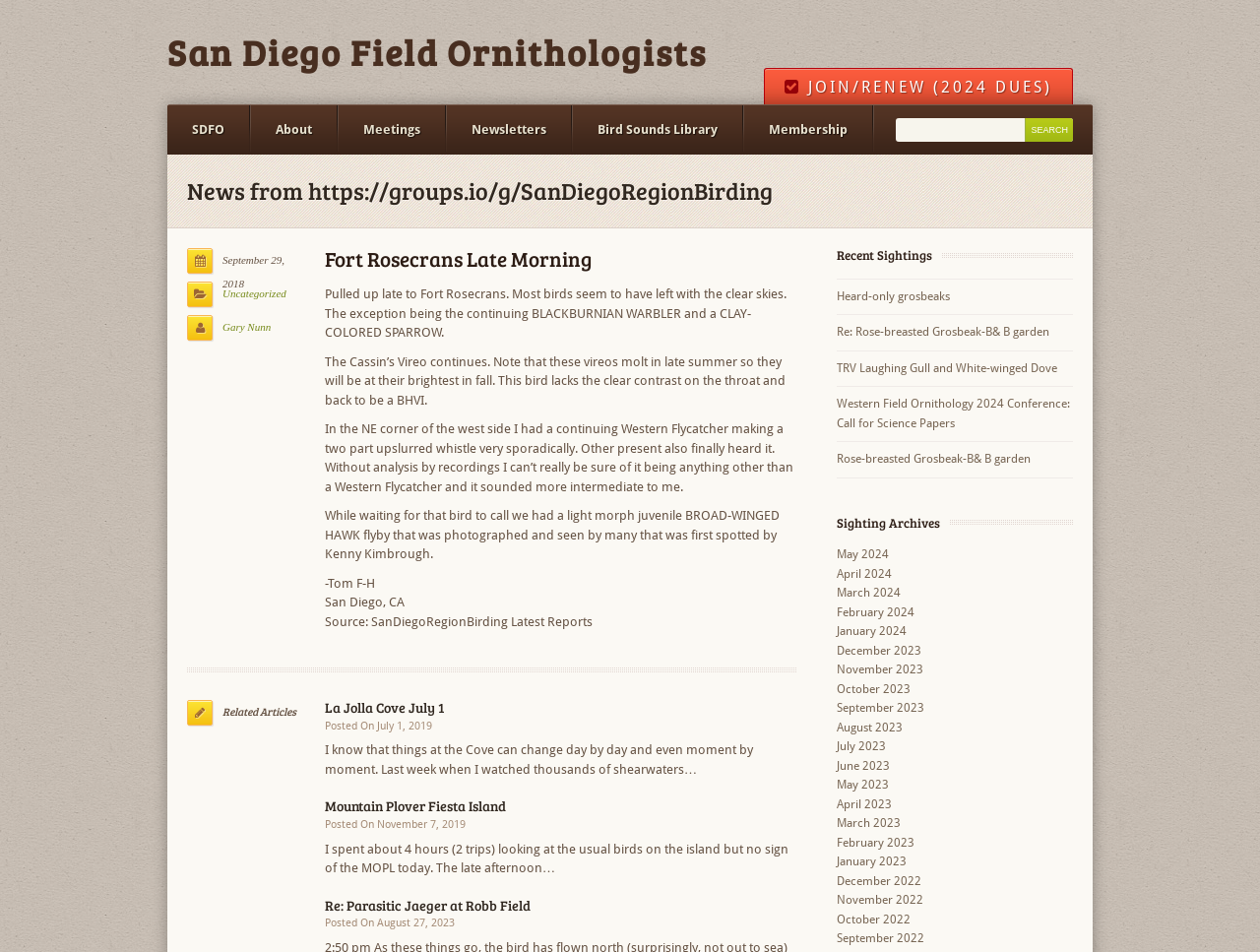Please provide the bounding box coordinates for the element that needs to be clicked to perform the following instruction: "Explore San Diego Field Ornithologists". The coordinates should be given as four float numbers between 0 and 1, i.e., [left, top, right, bottom].

[0.133, 0.036, 0.561, 0.073]